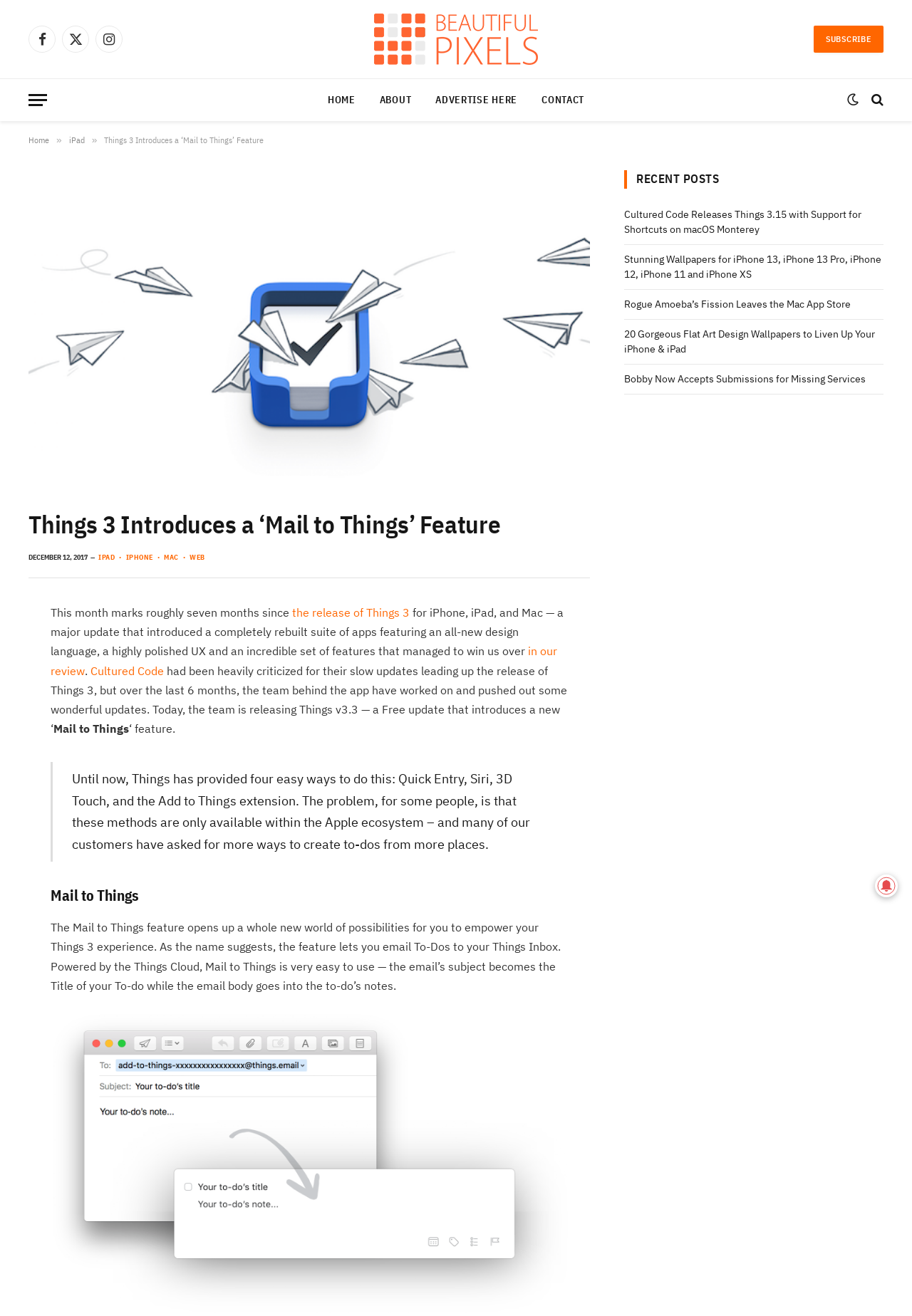What is the benefit of the 'Mail to Things' feature?
Look at the image and answer the question with a single word or phrase.

More ways to create to-dos